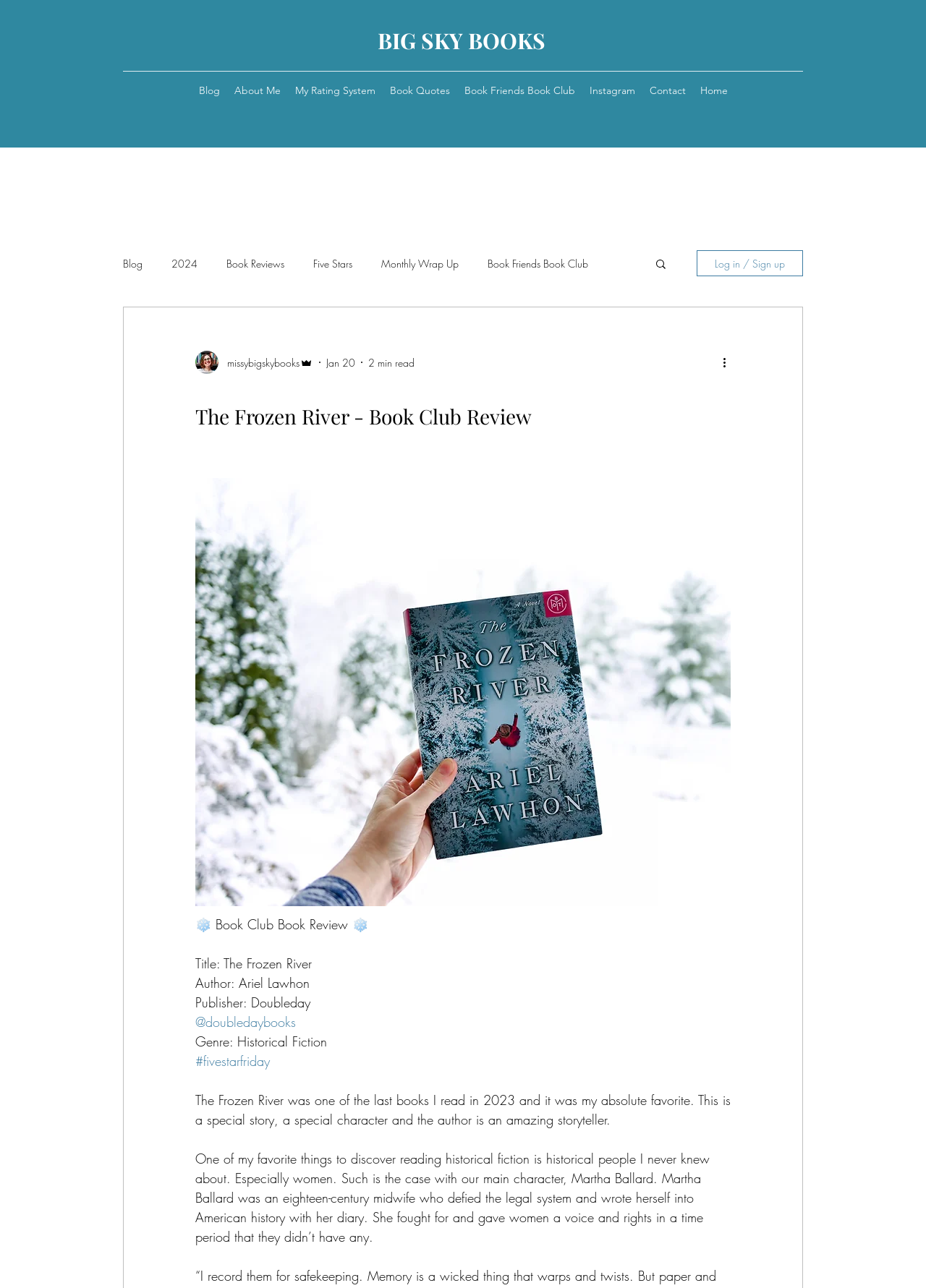What is the publisher of the book?
Using the details shown in the screenshot, provide a comprehensive answer to the question.

The publisher of the book can be found in the static text 'Publisher: Doubleday' and also in the link '@doubledaybooks'.